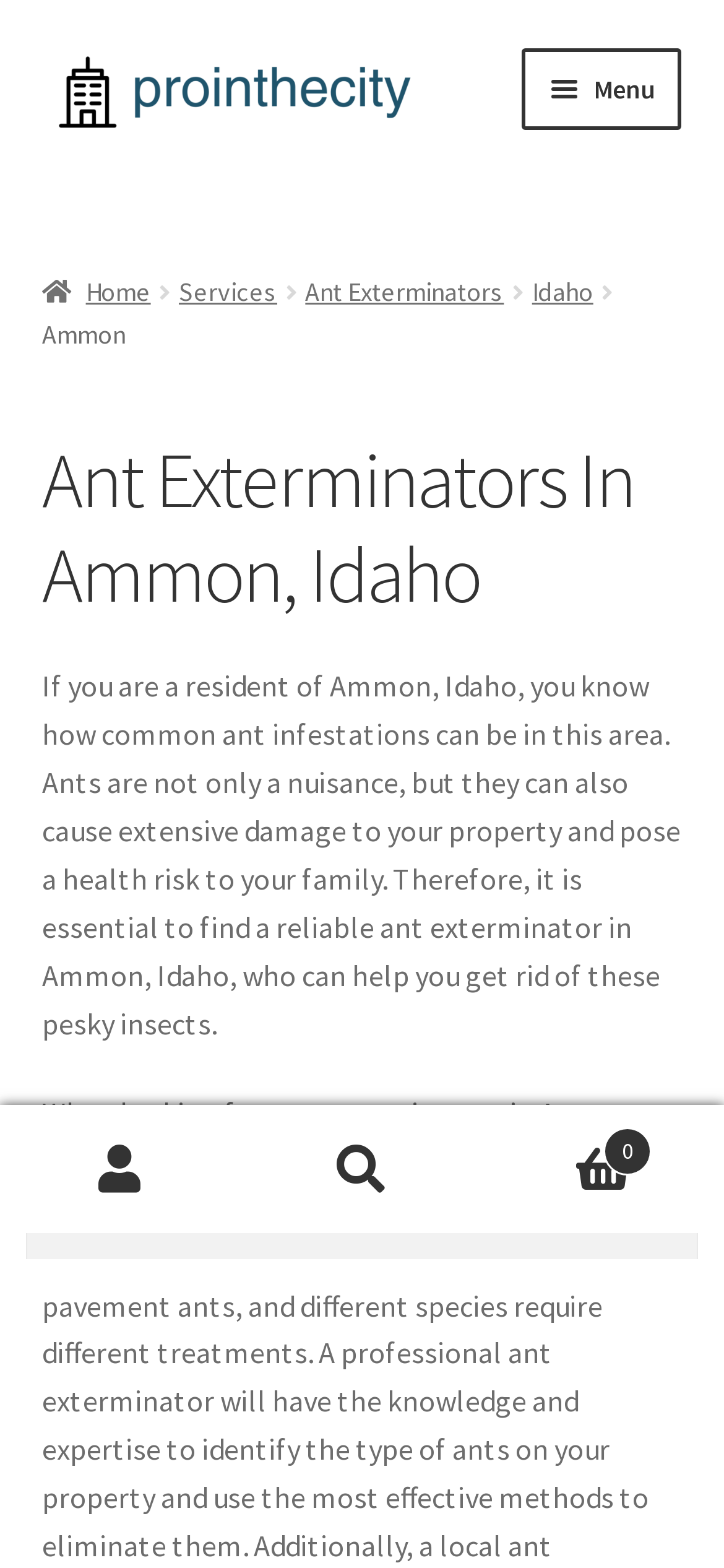Specify the bounding box coordinates of the region I need to click to perform the following instruction: "Click on the 'Ant Exterminators' link". The coordinates must be four float numbers in the range of 0 to 1, i.e., [left, top, right, bottom].

[0.422, 0.175, 0.696, 0.197]